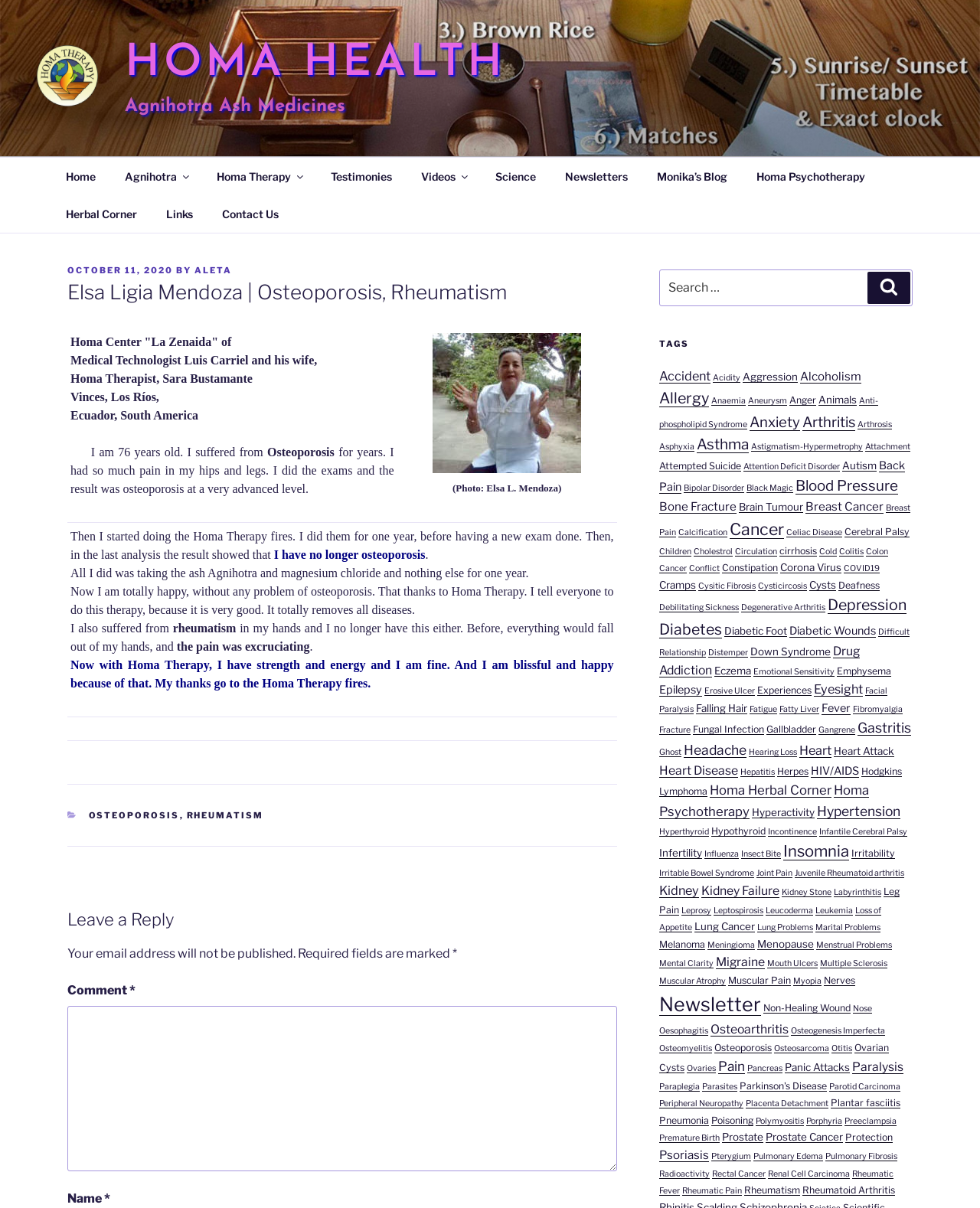Locate the bounding box coordinates of the clickable area needed to fulfill the instruction: "Search for something".

[0.673, 0.223, 0.931, 0.253]